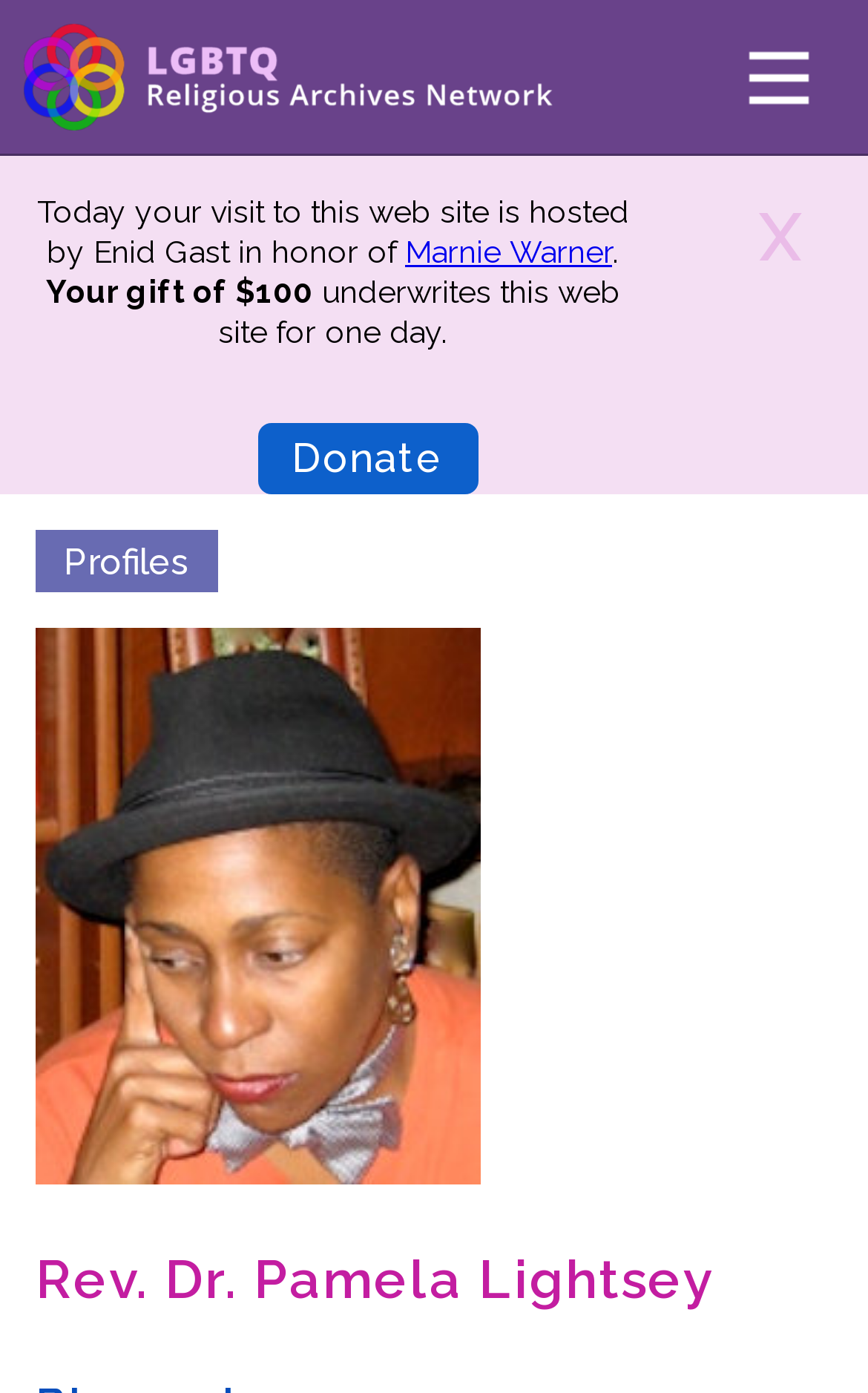What is the text above the 'Donate' button?
Using the details shown in the screenshot, provide a comprehensive answer to the question.

I looked at the static text elements near the 'Donate' button and found the text 'Your gift of $100' and 'underwrites this web site for one day.' which are located above the button.